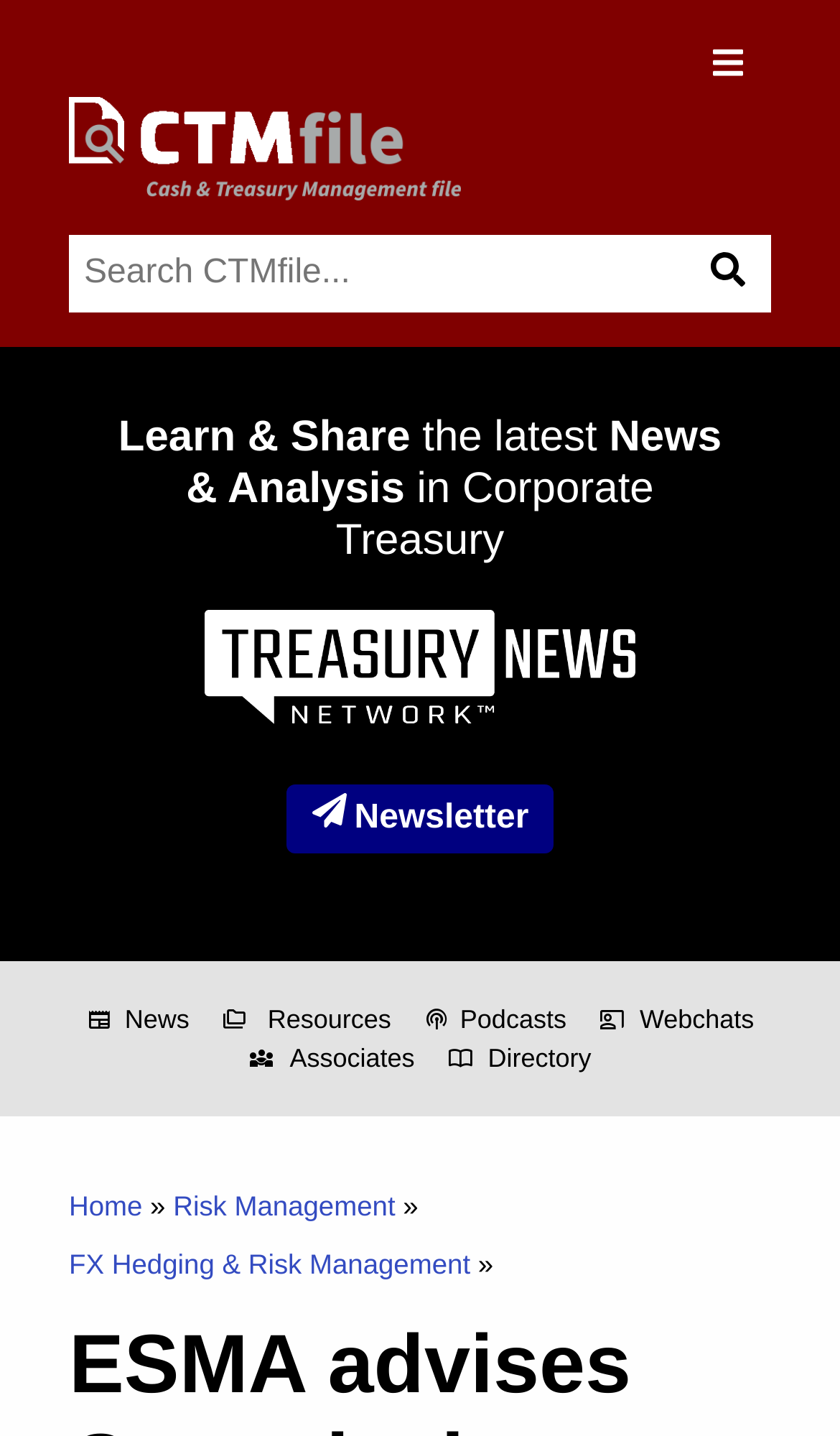Offer an extensive depiction of the webpage and its key elements.

The webpage appears to be a news article or blog post from CTMfile, a corporate treasury news and analysis website. At the top right corner, there is a menu button accompanied by a small image. Below the menu button, there is a search box with a search button to its right, which also has a small image. 

On the top left side, there is a CTMfile logo, and below it, there is a large image with the title "Treasury News Network". 

The main content of the webpage is divided into two sections. The first section has a heading that reads "Learn & Share the latest News & Analysis in Corporate Treasury". Below the heading, there are several links, including "Newsletter", "News", "Resources", "Podcasts", "Webchats", "Associates", and "Directory". Each link has a small icon or image next to it.

The second section appears to be the main article, which discusses the European Securities and Markets Authority's final technical advice on supervisory fees for trade repositories, aiming to create a level playing field. 

At the bottom of the page, there is a navigation menu with links to "Home", "Risk Management", and "FX Hedging & Risk Management".